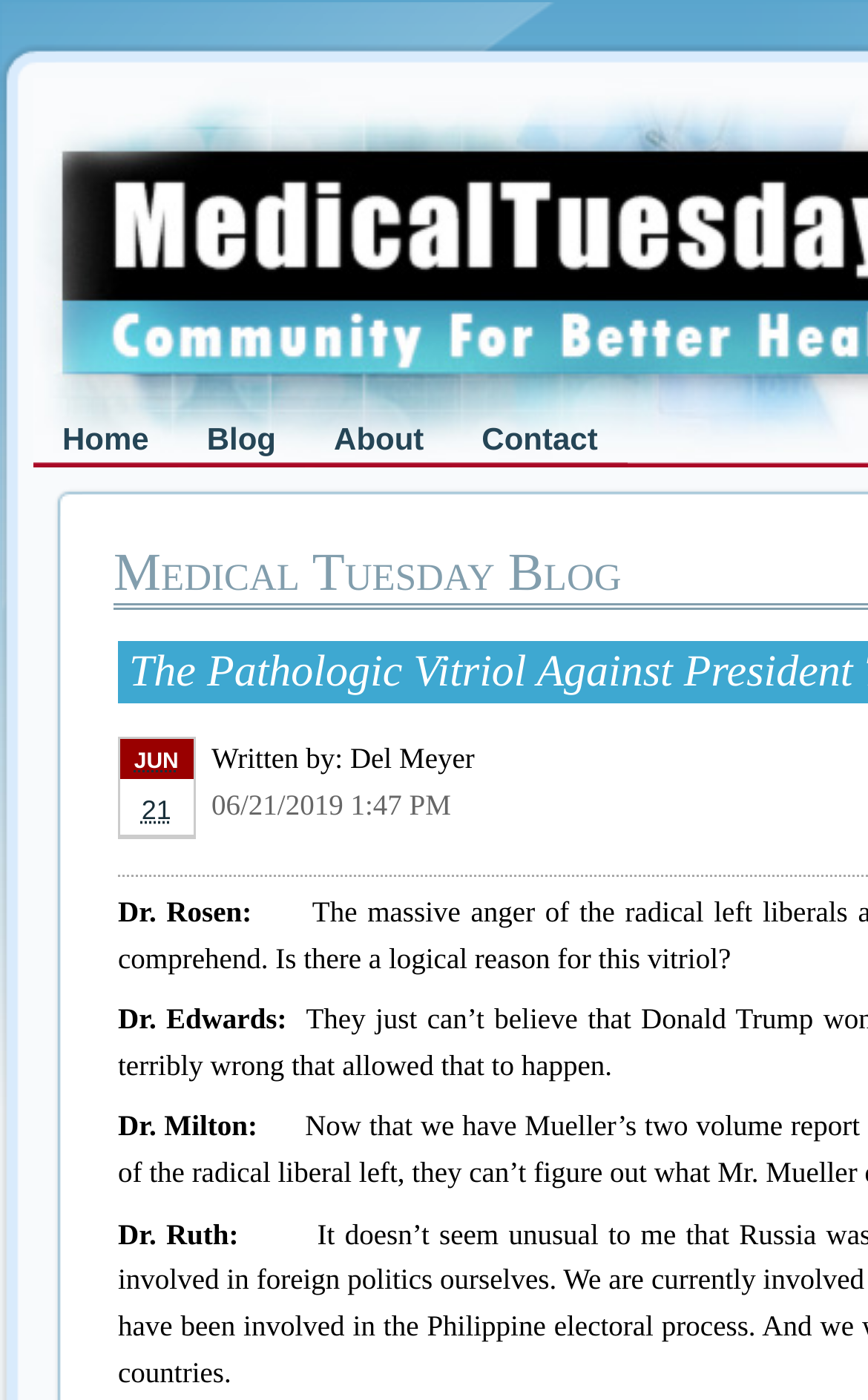How many doctors are listed?
Analyze the screenshot and provide a detailed answer to the question.

By examining the webpage, I found four doctors listed: Dr. Rosen, Dr. Edwards, Dr. Milton, and Dr. Ruth. These names are mentioned in the StaticText elements with IDs 422, 425, 428, and 432, respectively.